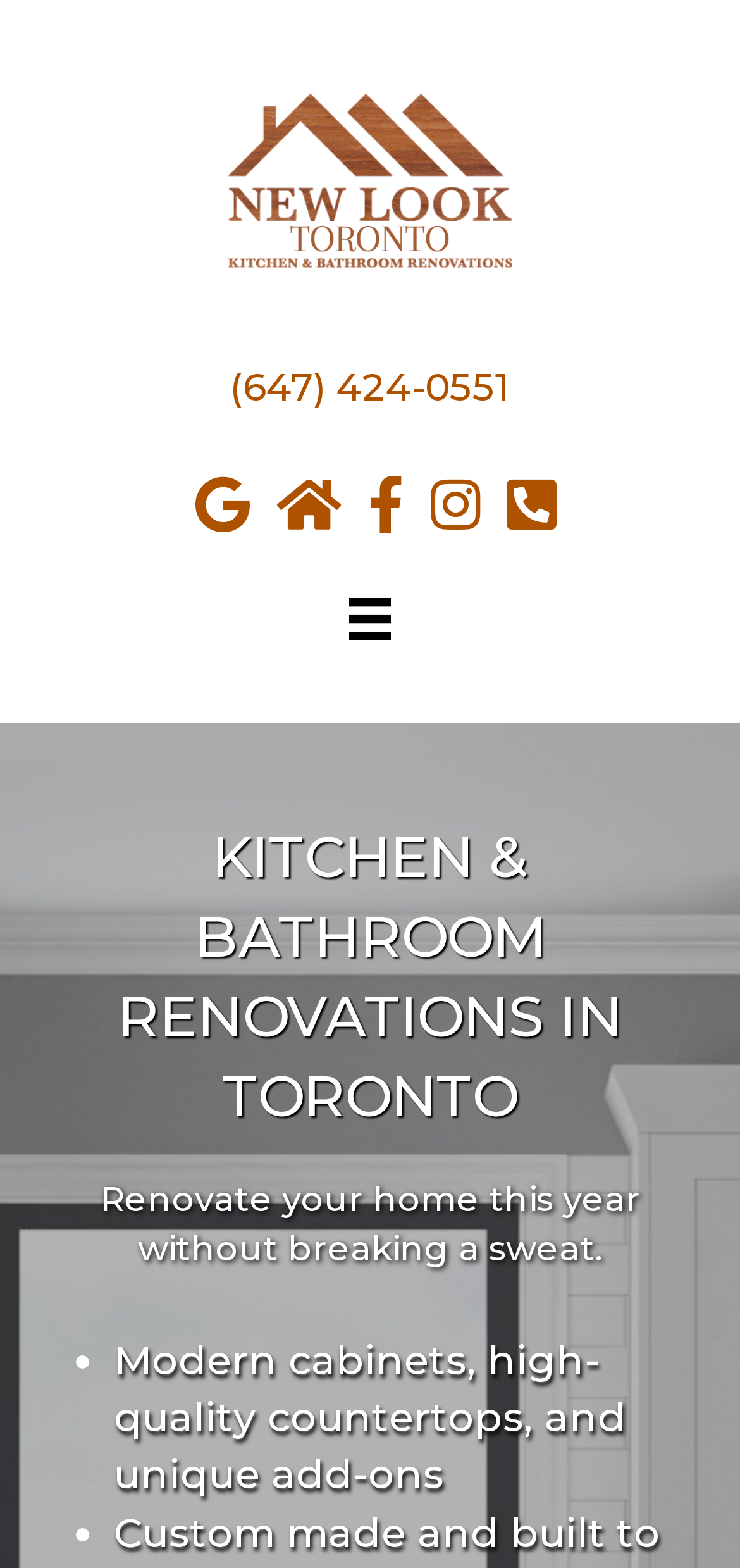What is one of the unique add-ons mentioned on the webpage?
Using the visual information, reply with a single word or short phrase.

High-quality countertops